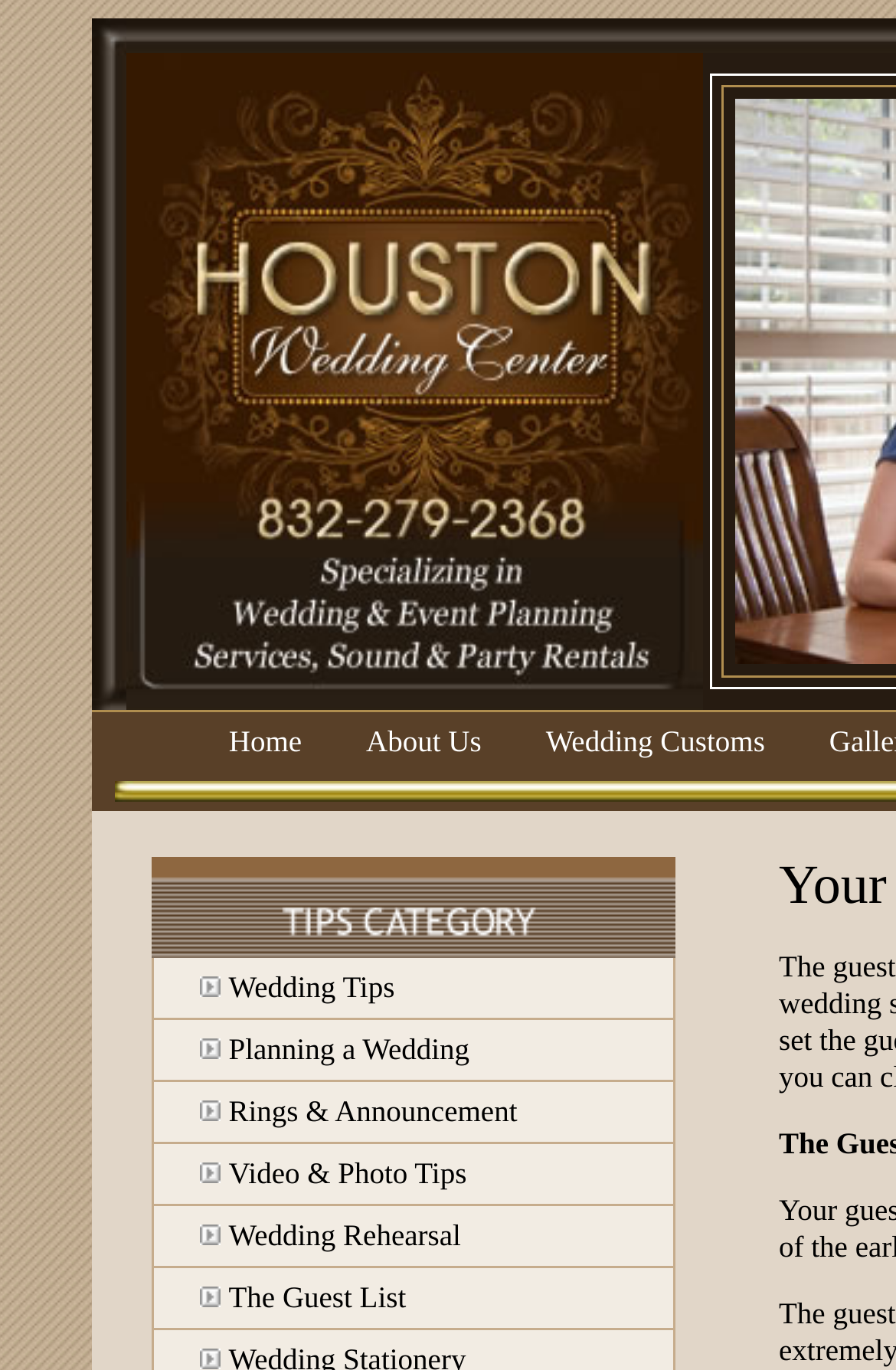Find the bounding box coordinates of the clickable region needed to perform the following instruction: "Explore 'Planning a Wedding'". The coordinates should be provided as four float numbers between 0 and 1, i.e., [left, top, right, bottom].

[0.255, 0.753, 0.524, 0.778]